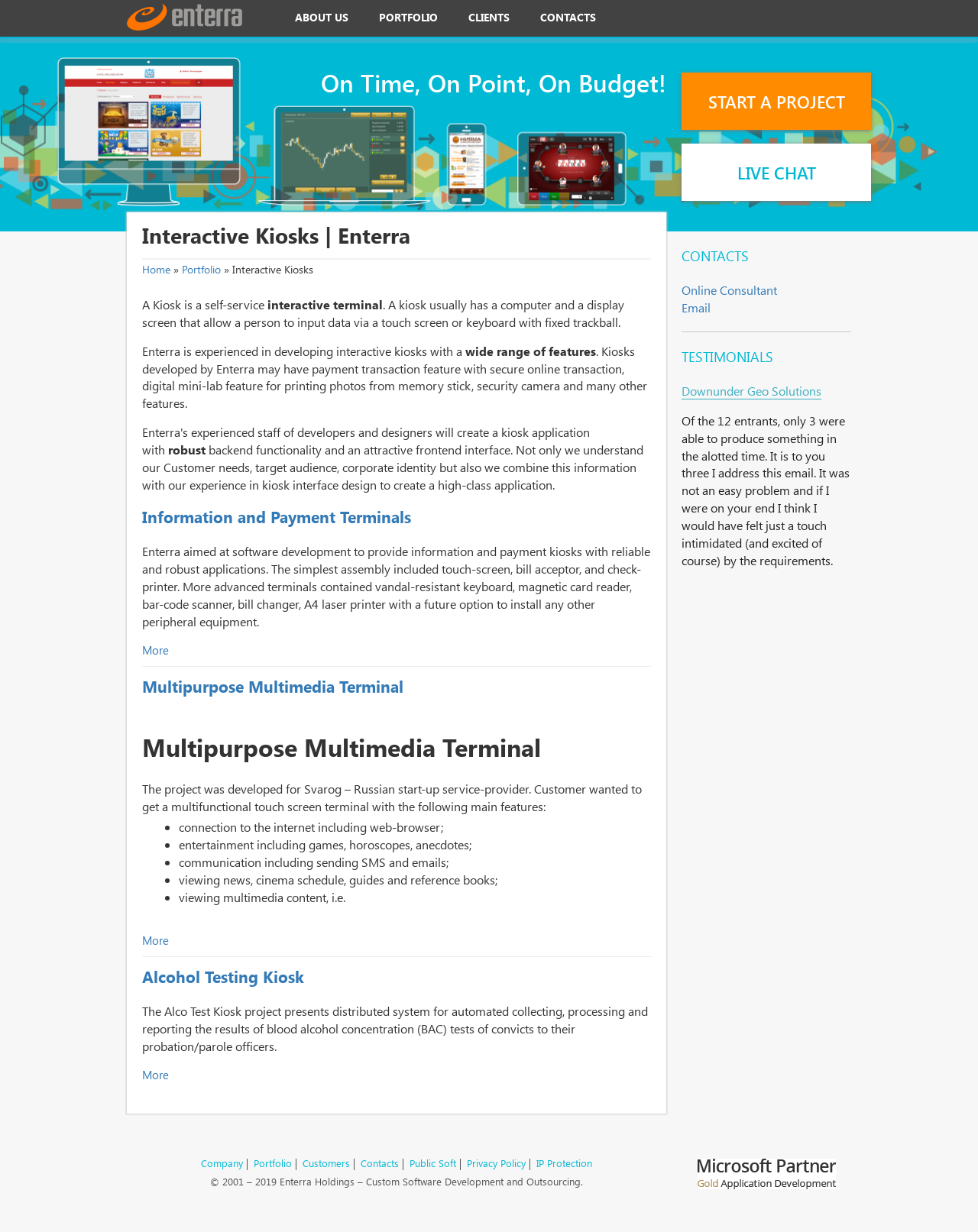Locate the bounding box coordinates of the clickable area needed to fulfill the instruction: "Read the 'Alcohol Testing Kiosk' article".

[0.145, 0.783, 0.666, 0.802]